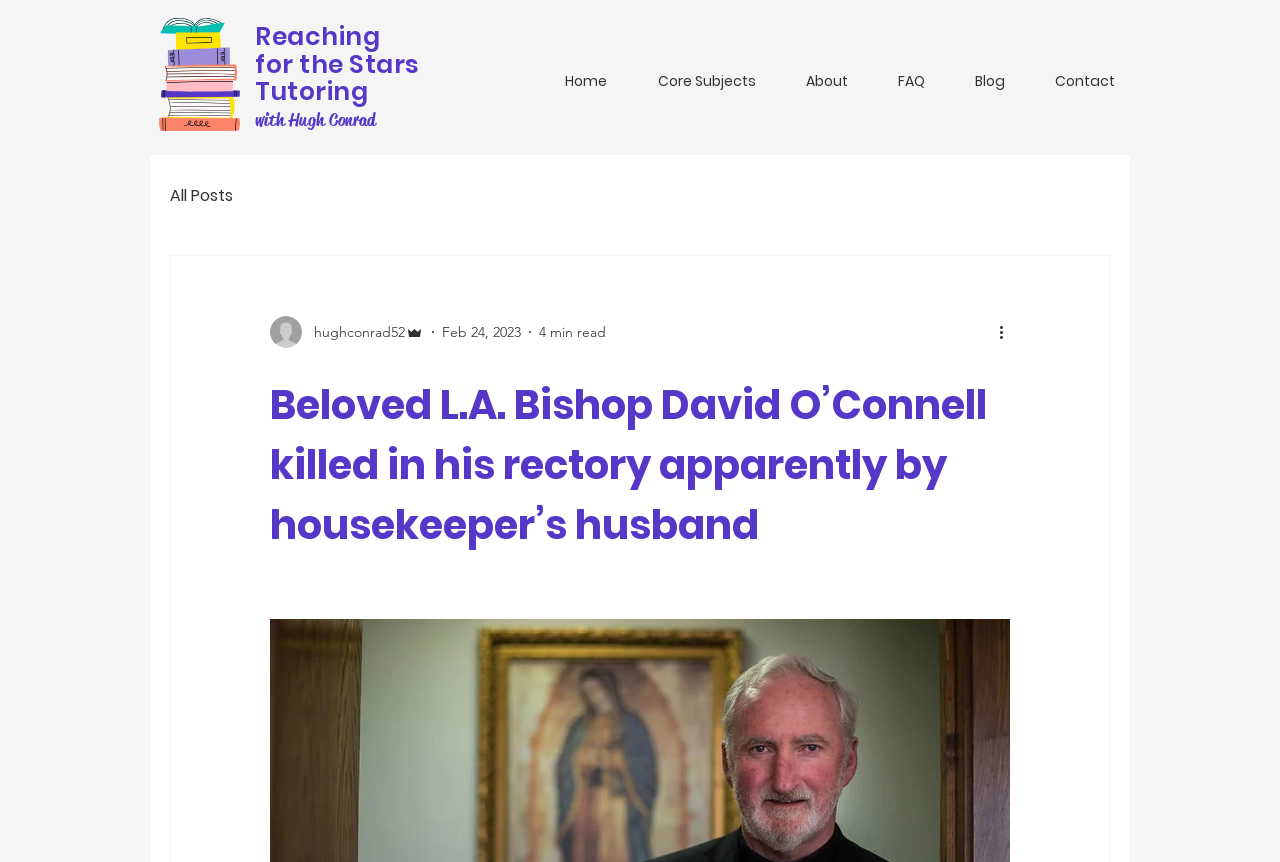Determine the bounding box coordinates for the region that must be clicked to execute the following instruction: "Click on the 'Home' link".

[0.413, 0.065, 0.486, 0.123]